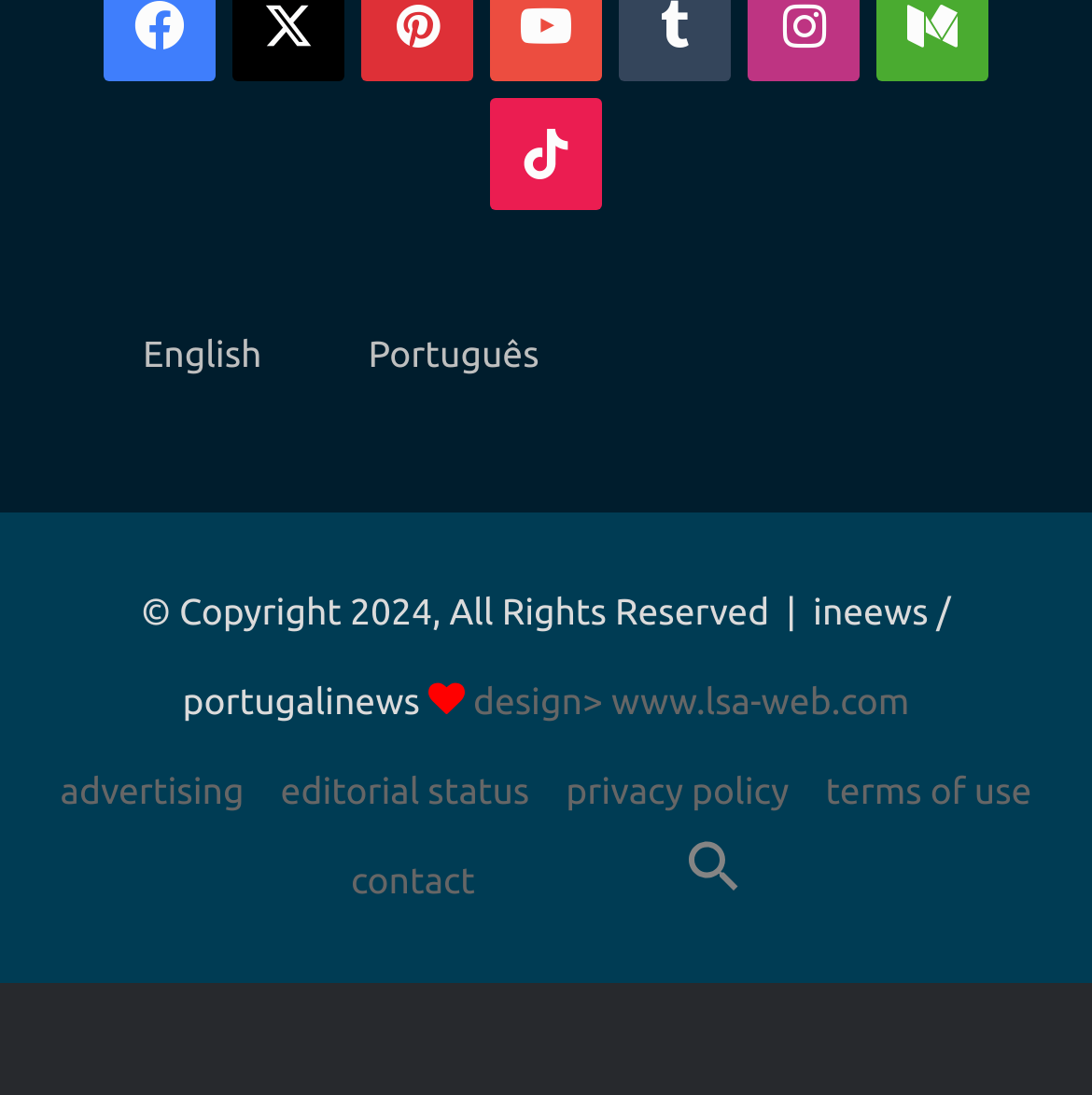Could you locate the bounding box coordinates for the section that should be clicked to accomplish this task: "Follow us on Instagram".

[0.085, 0.114, 0.367, 0.178]